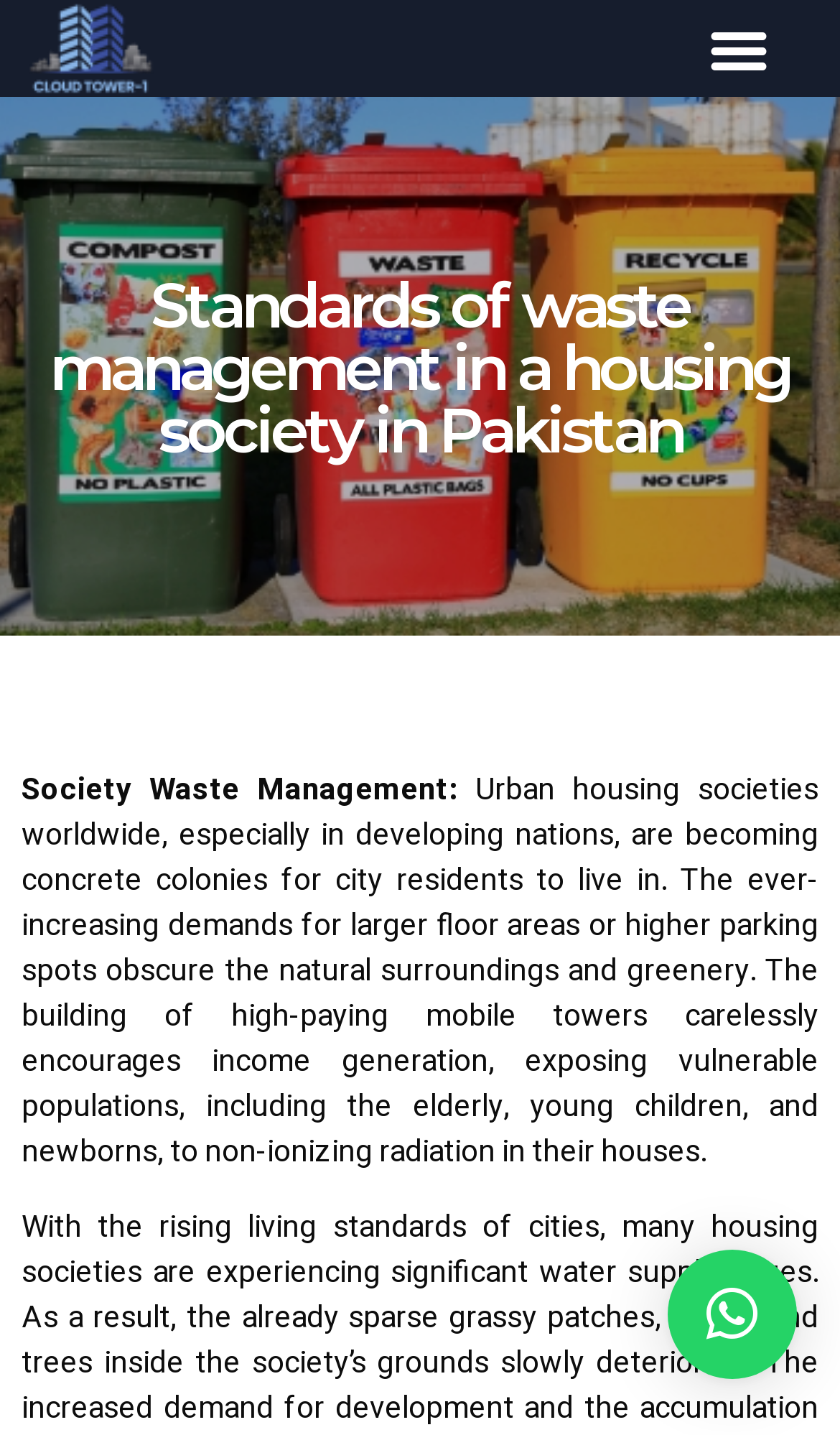Provide your answer to the question using just one word or phrase: What is the topic of the webpage?

Society waste management